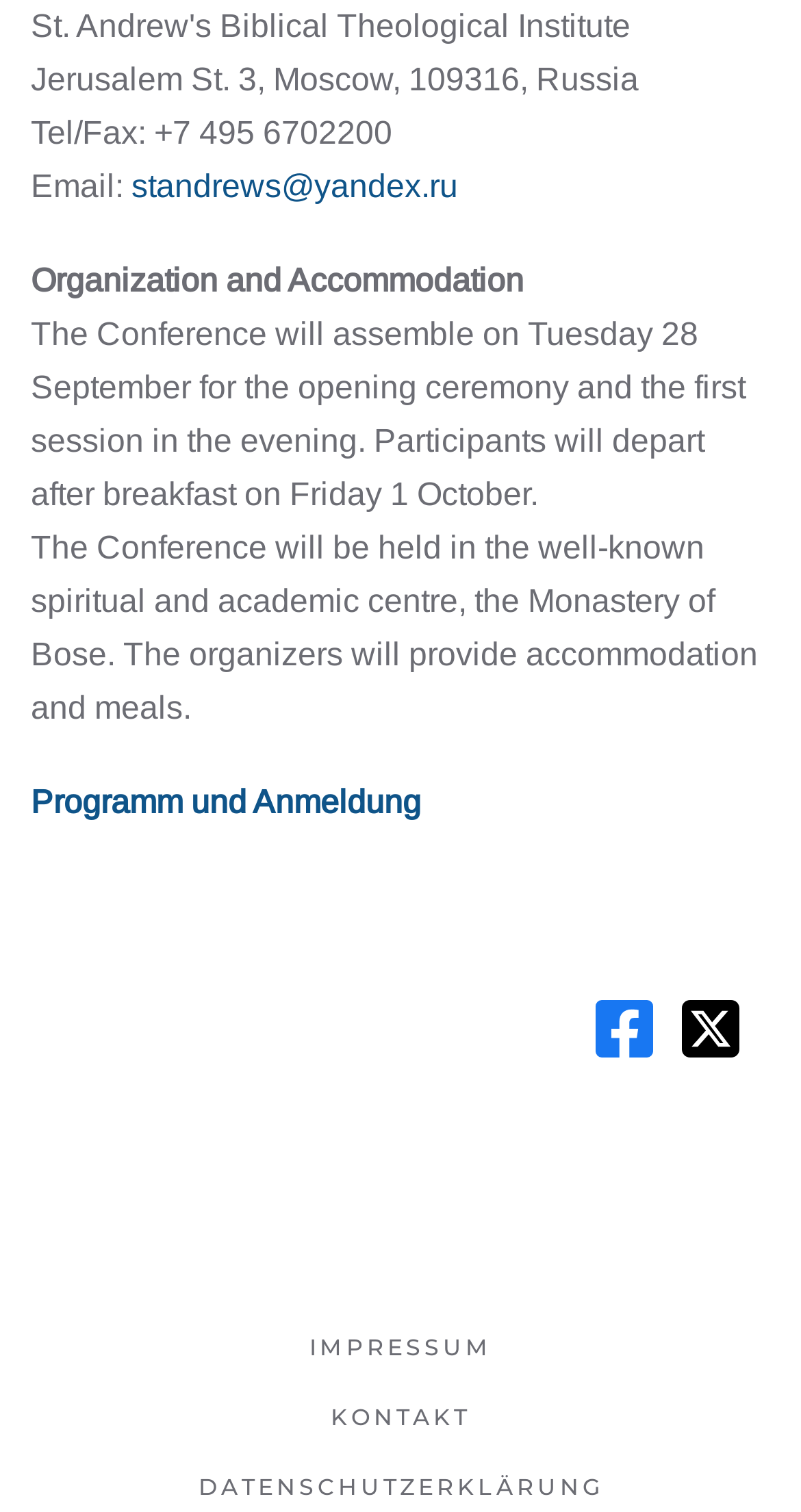What is the email address for contact?
From the screenshot, provide a brief answer in one word or phrase.

stanandrews@yandex.ru